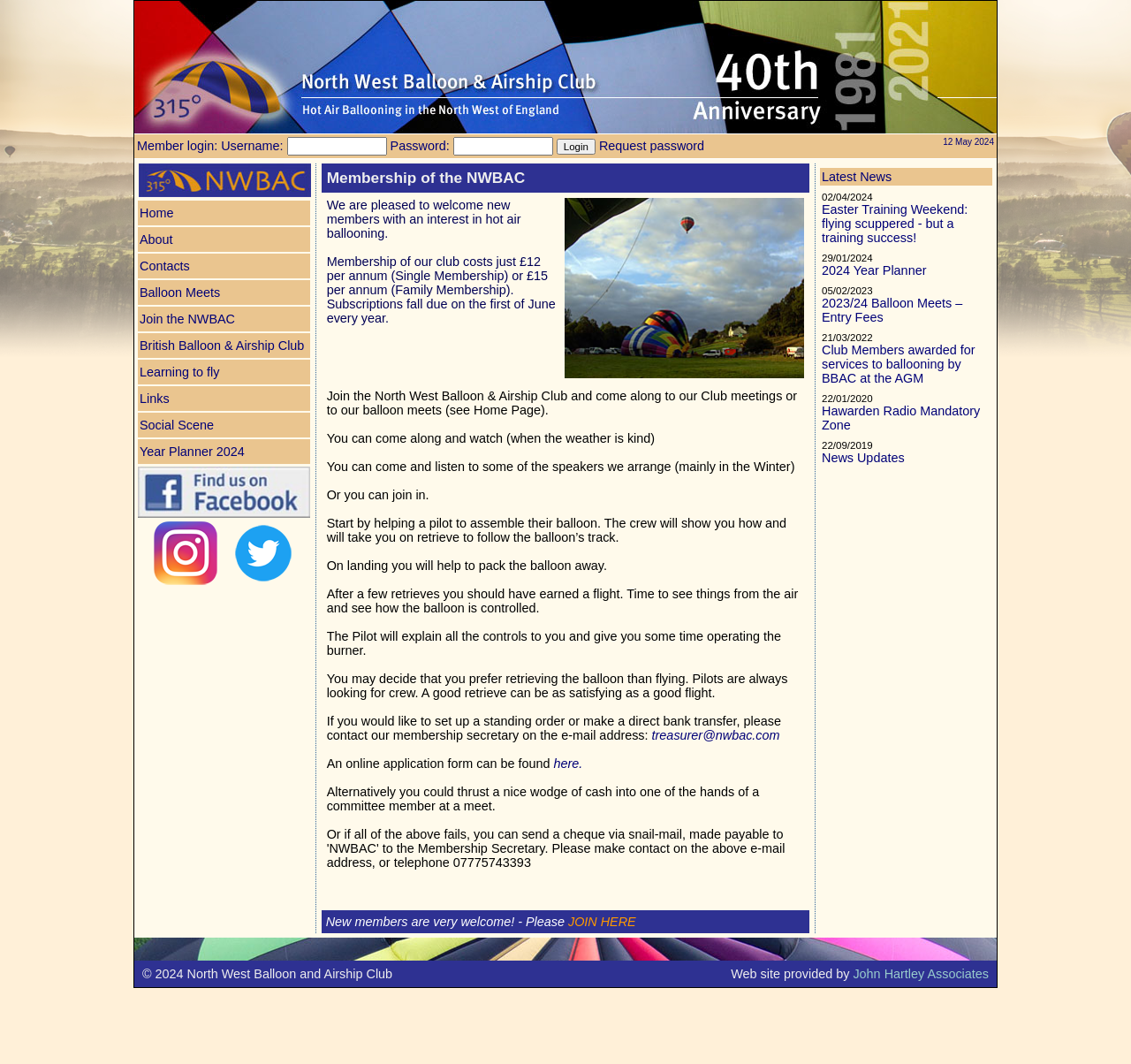Please determine the bounding box coordinates of the element's region to click in order to carry out the following instruction: "login". The coordinates should be four float numbers between 0 and 1, i.e., [left, top, right, bottom].

[0.492, 0.13, 0.527, 0.145]